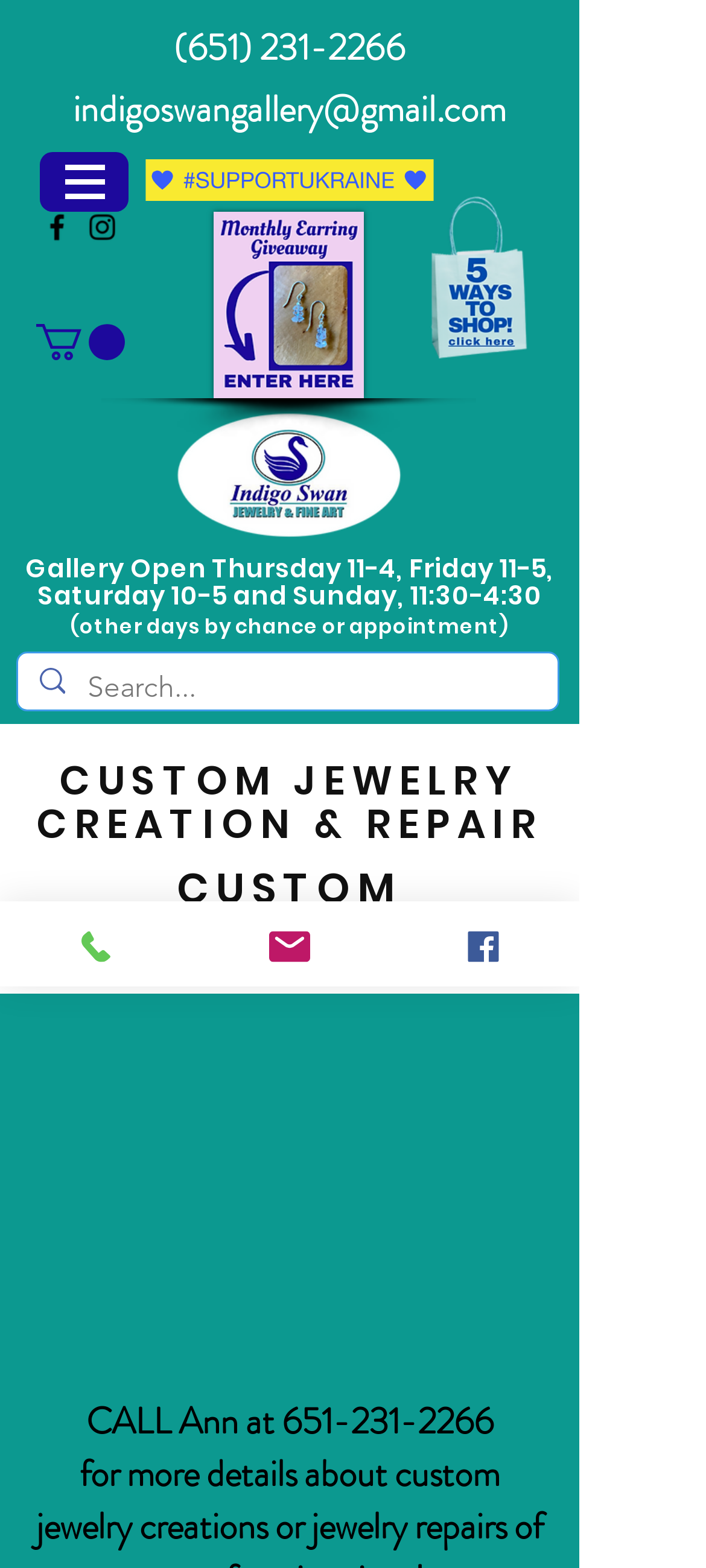Please specify the bounding box coordinates of the region to click in order to perform the following instruction: "Download APK".

None